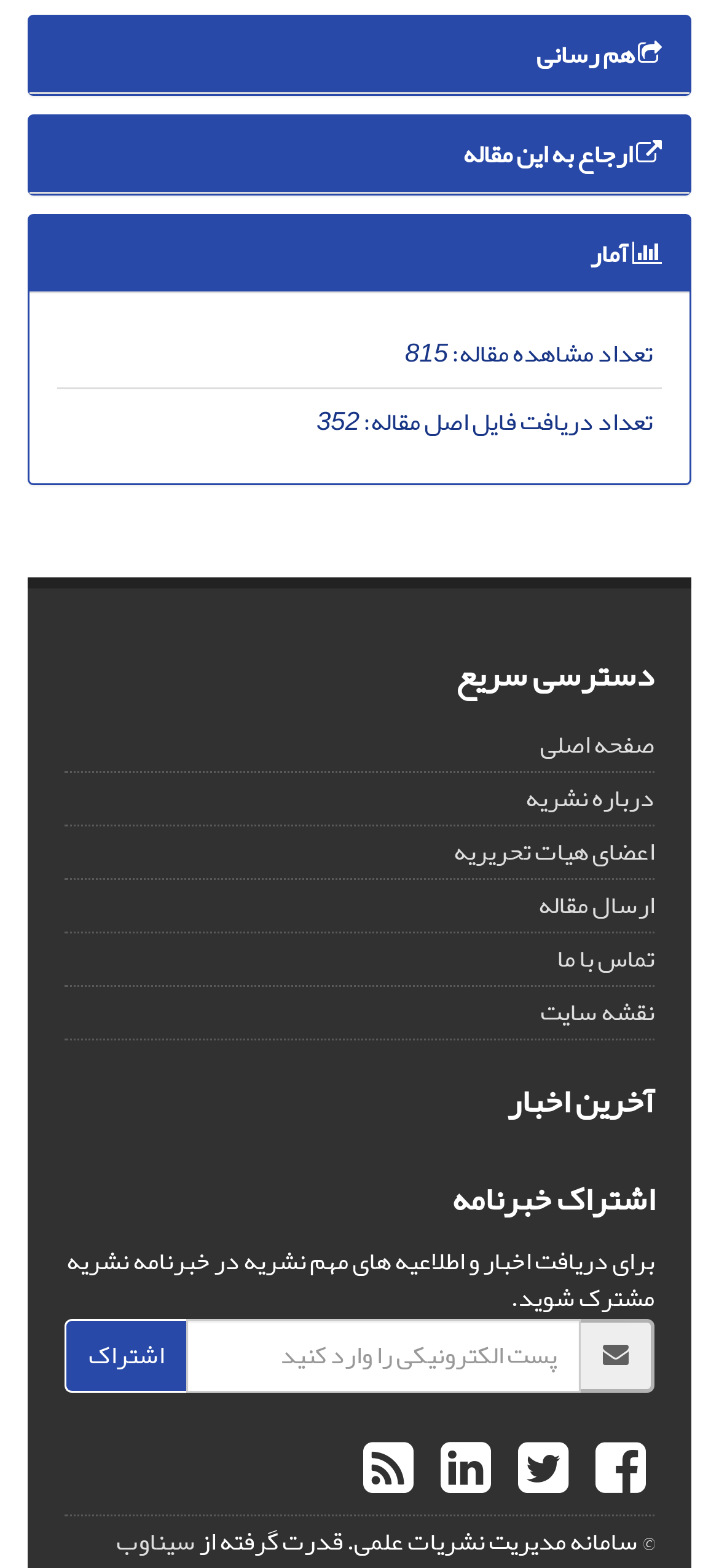Please pinpoint the bounding box coordinates for the region I should click to adhere to this instruction: "View General category".

None